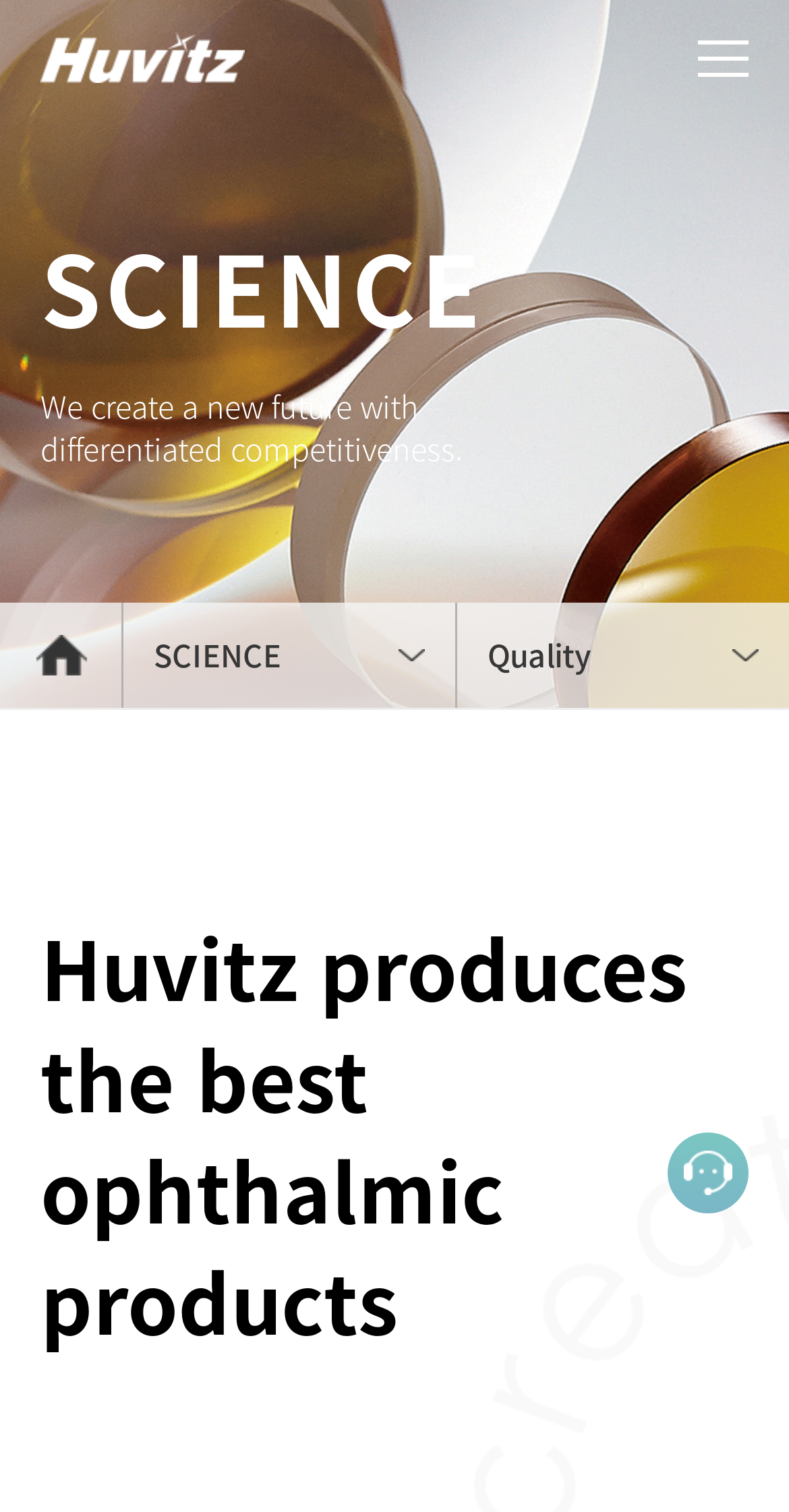Locate the UI element described by Quality in the provided webpage screenshot. Return the bounding box coordinates in the format (top-left x, top-left y, bottom-right x, bottom-right y), ensuring all values are between 0 and 1.

[0.579, 0.399, 1.0, 0.468]